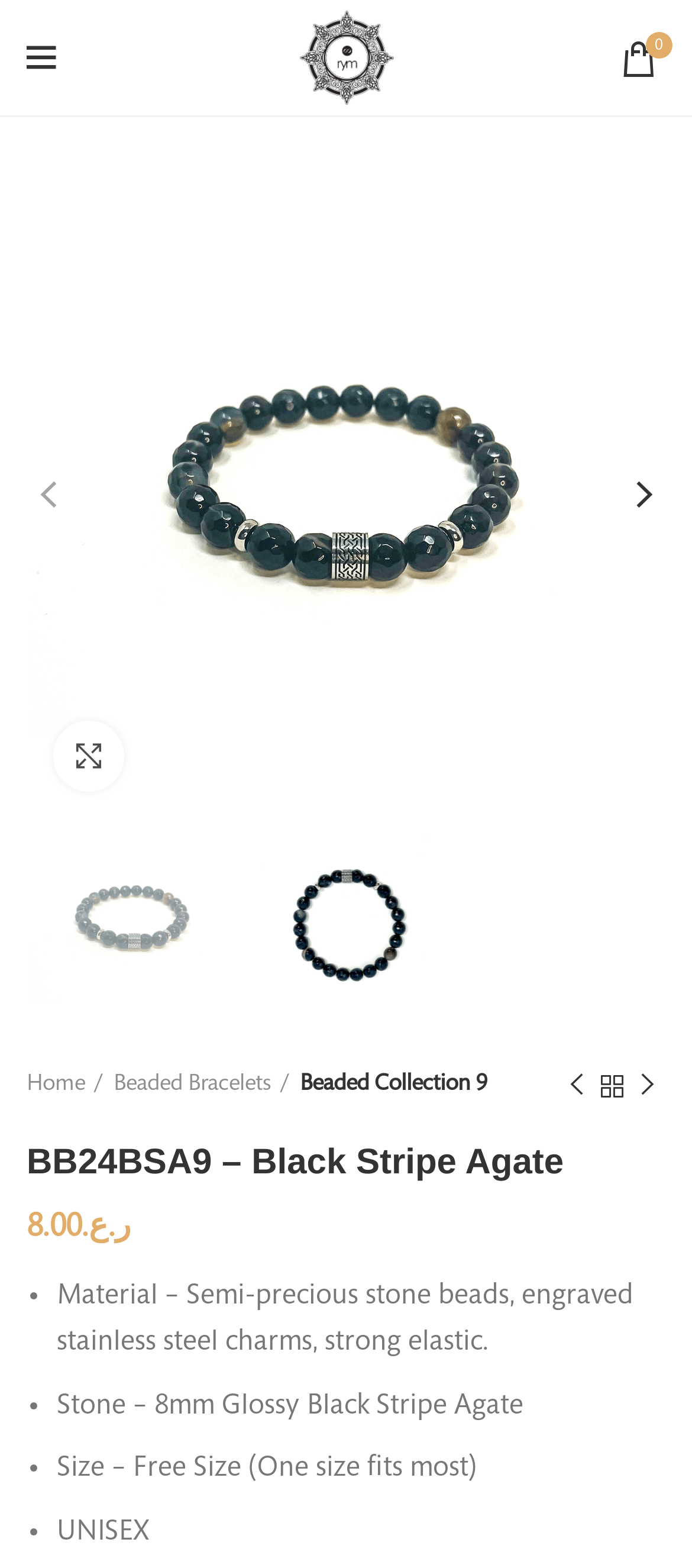Respond to the question with just a single word or phrase: 
What is the size of the product?

Free Size